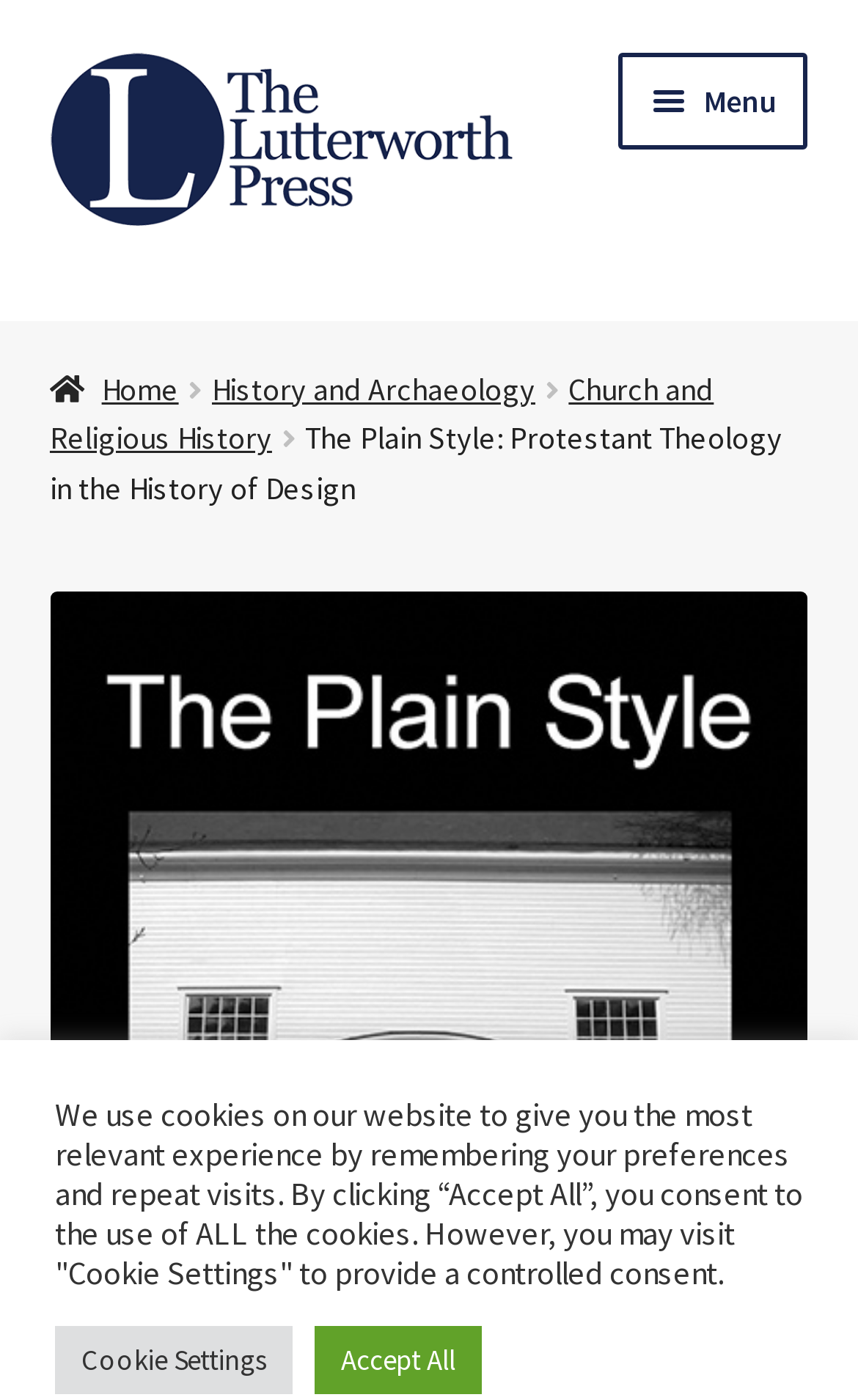Determine the bounding box coordinates for the clickable element to execute this instruction: "Go to Church and Religious History". Provide the coordinates as four float numbers between 0 and 1, i.e., [left, top, right, bottom].

[0.058, 0.263, 0.832, 0.327]